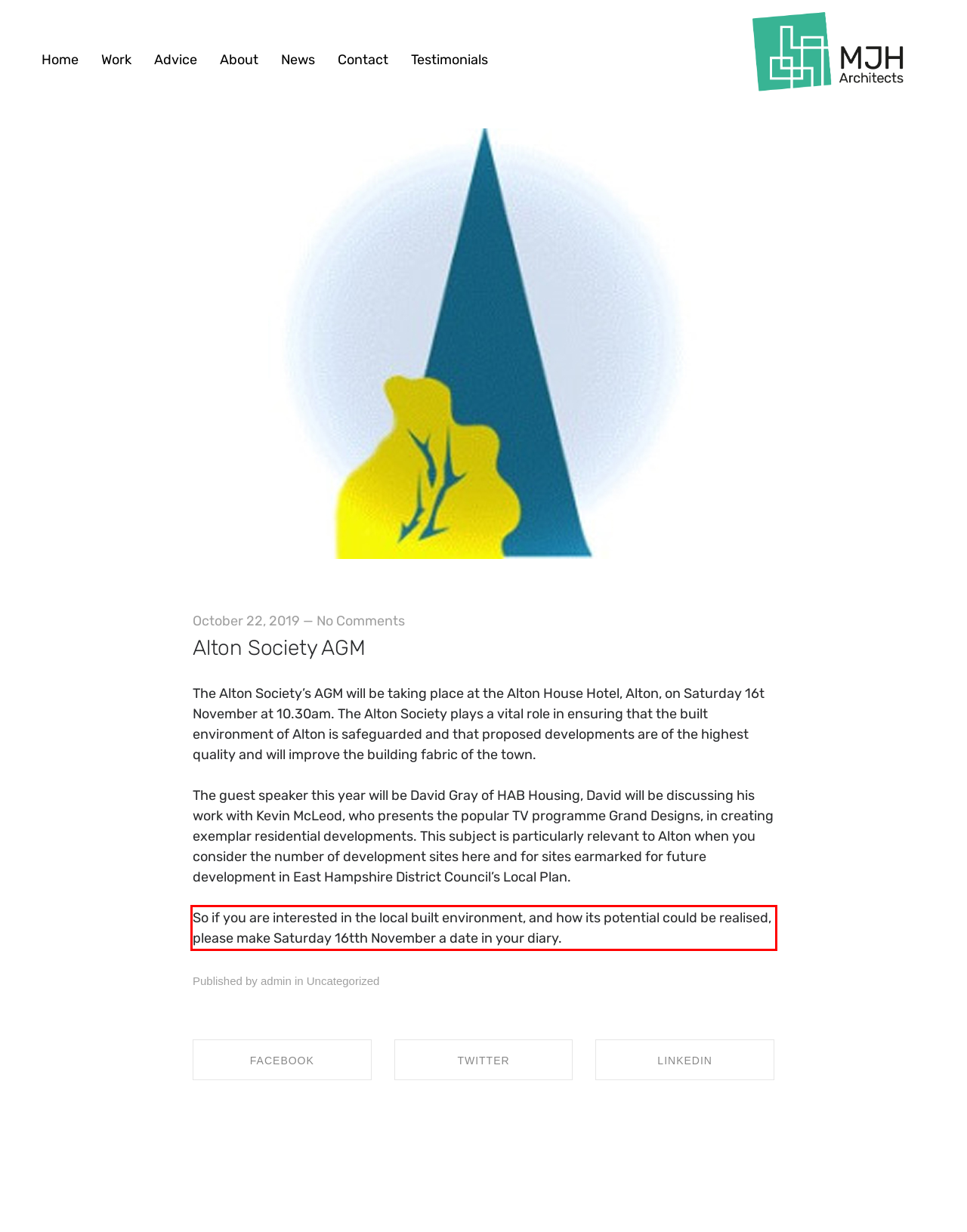Within the screenshot of the webpage, there is a red rectangle. Please recognize and generate the text content inside this red bounding box.

So if you are interested in the local built environment, and how its potential could be realised, please make Saturday 16tth November a date in your diary.